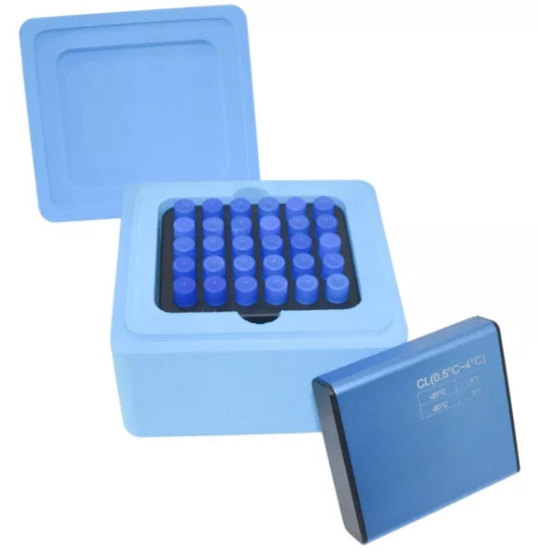Summarize the image with a detailed description that highlights all prominent details.

The image showcases a **FreezeBox™**, a specialized container designed for the secure and efficient storage of biological samples. This particular model features a light blue, insulated box with a fitted lid, which opens to reveal multiple compartments filled with blue vials. The arrangement is optimized to maintain low temperatures without the need for ice, thereby protecting sensitive samples.

Adjacent to the box is a sleek, metallic thermal core, indicated by the labels that suggest its functionality in regulating temperatures between -20°C and 4°C. The design highlights the FreezeBox™'s emphasis on energy-saving and environmentally friendly technology, making it an ideal solution for laboratories seeking an efficient sample preservation method. This image emphasizes the innovative features of the FreezeBox™, perfect for applications in tissue culture, bio-safety environments, and any situation where space is a constraint.